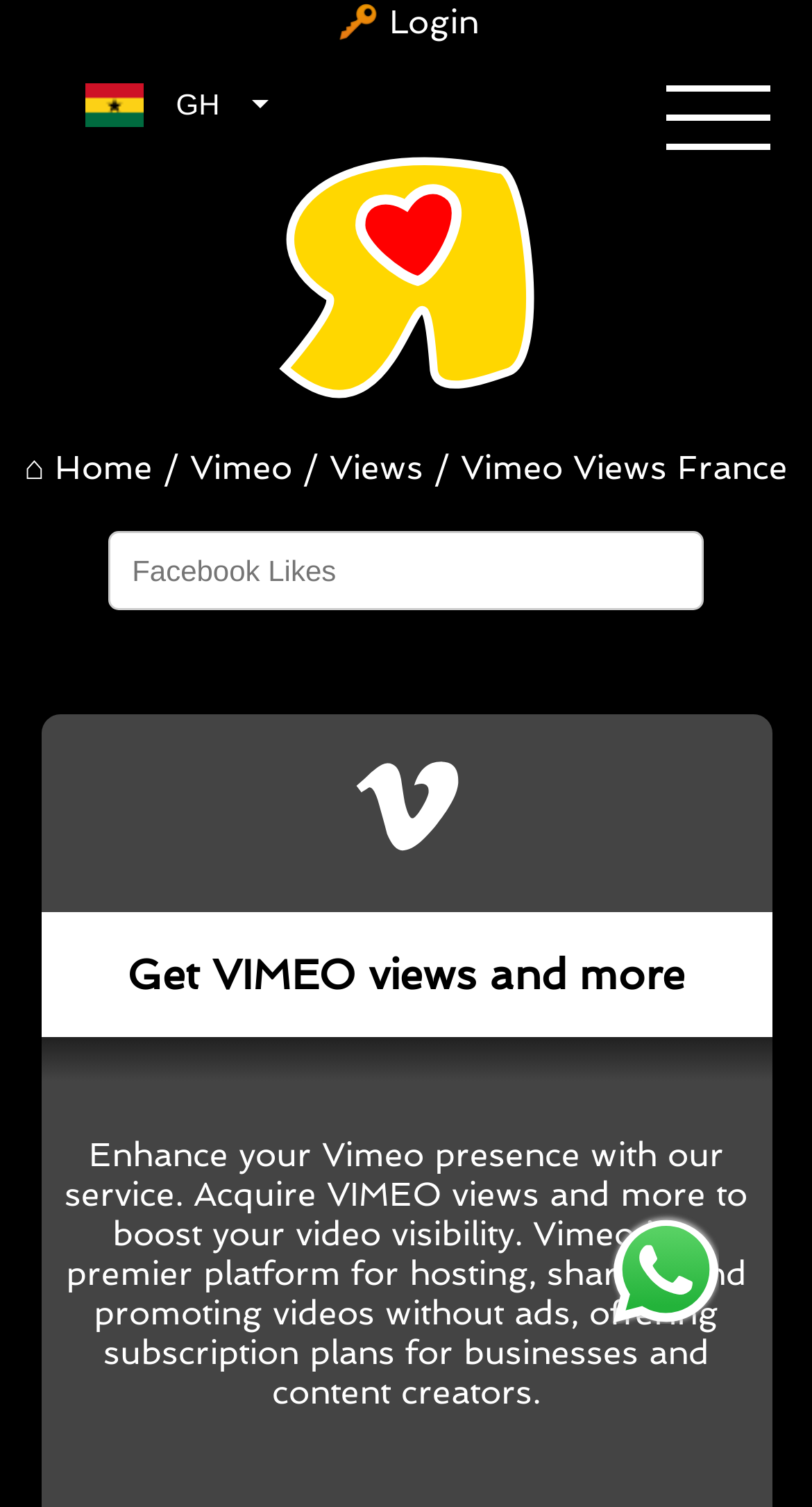Find the bounding box coordinates of the clickable area required to complete the following action: "Contact us via Whatsapp".

[0.744, 0.779, 0.897, 0.862]